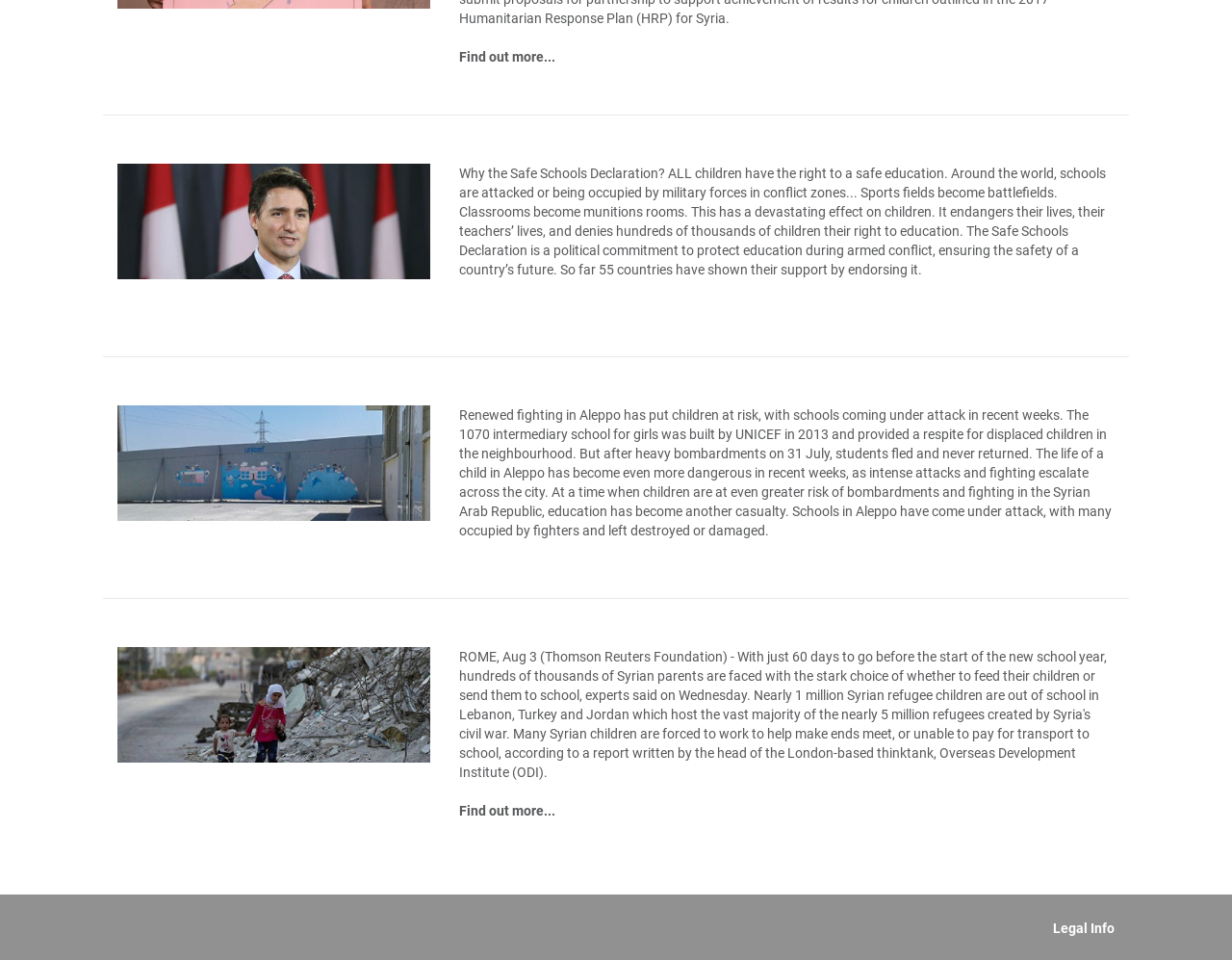What is the organization mentioned at the bottom of the webpage? From the image, respond with a single word or brief phrase.

Thomson Reuters Foundation